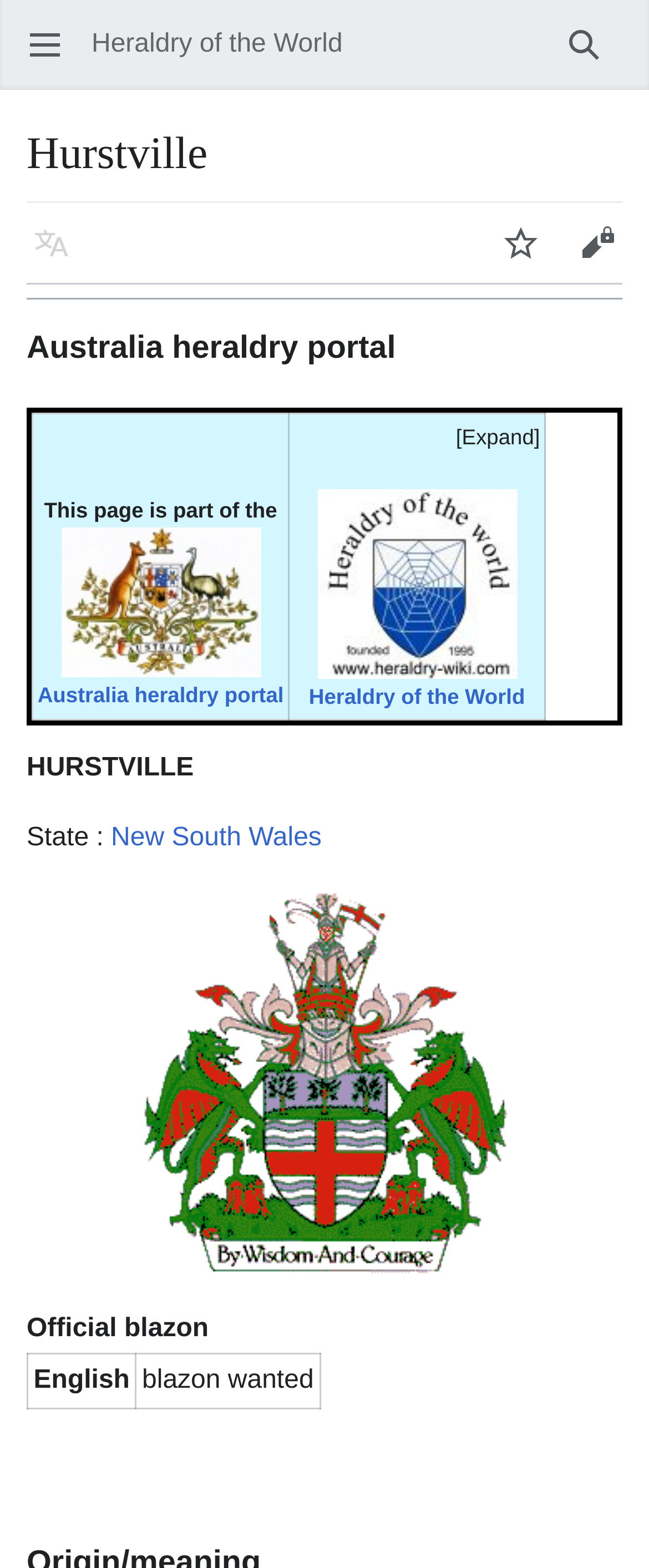What is the name of the state where Hurstville is located?
Please give a detailed and thorough answer to the question, covering all relevant points.

I found the answer by looking at the static text 'State :' and the link 'New South Wales' next to it, which indicates that Hurstville is located in New South Wales.